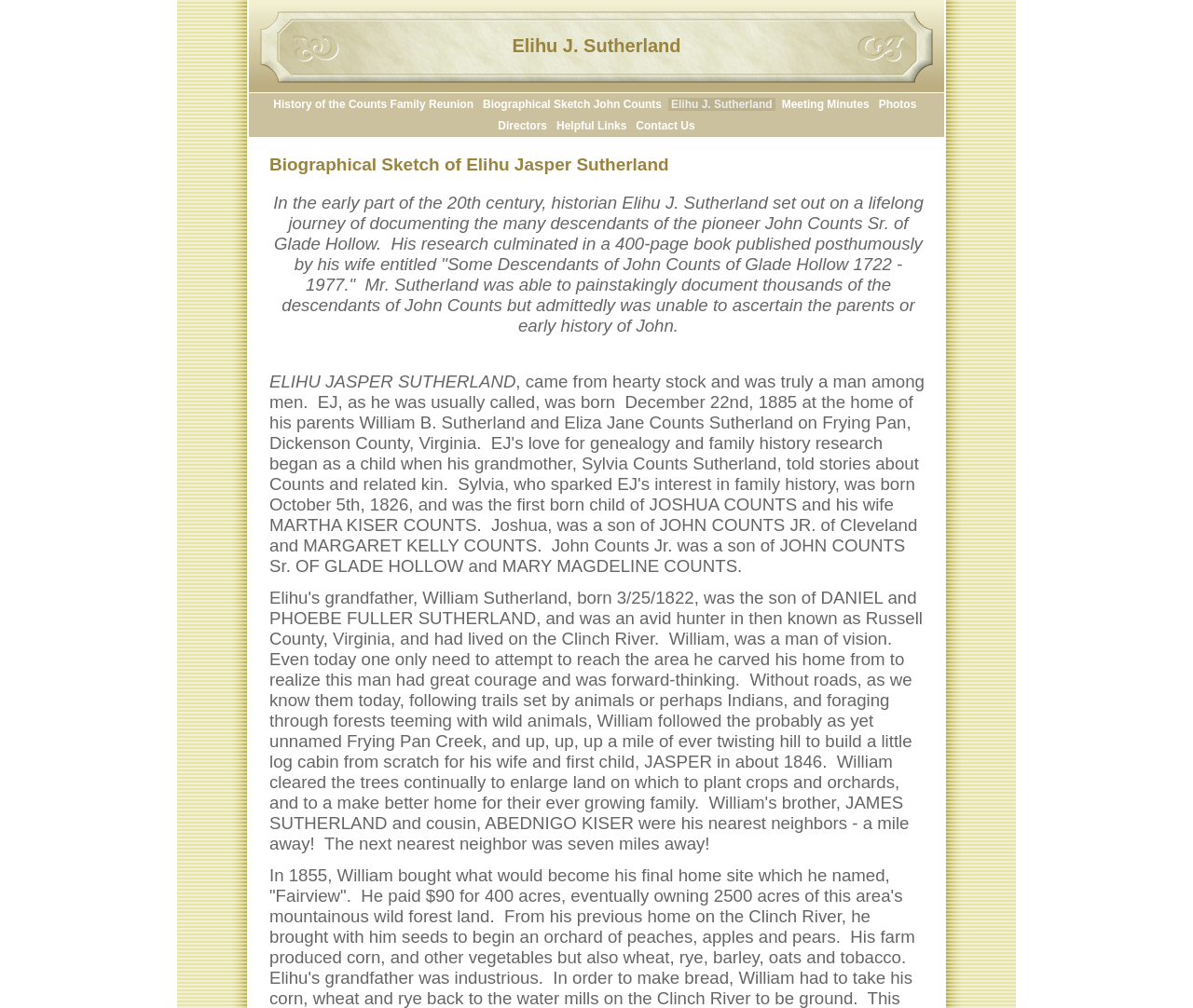Kindly determine the bounding box coordinates of the area that needs to be clicked to fulfill this instruction: "click the link to THE PATCHWORK FEZ".

None